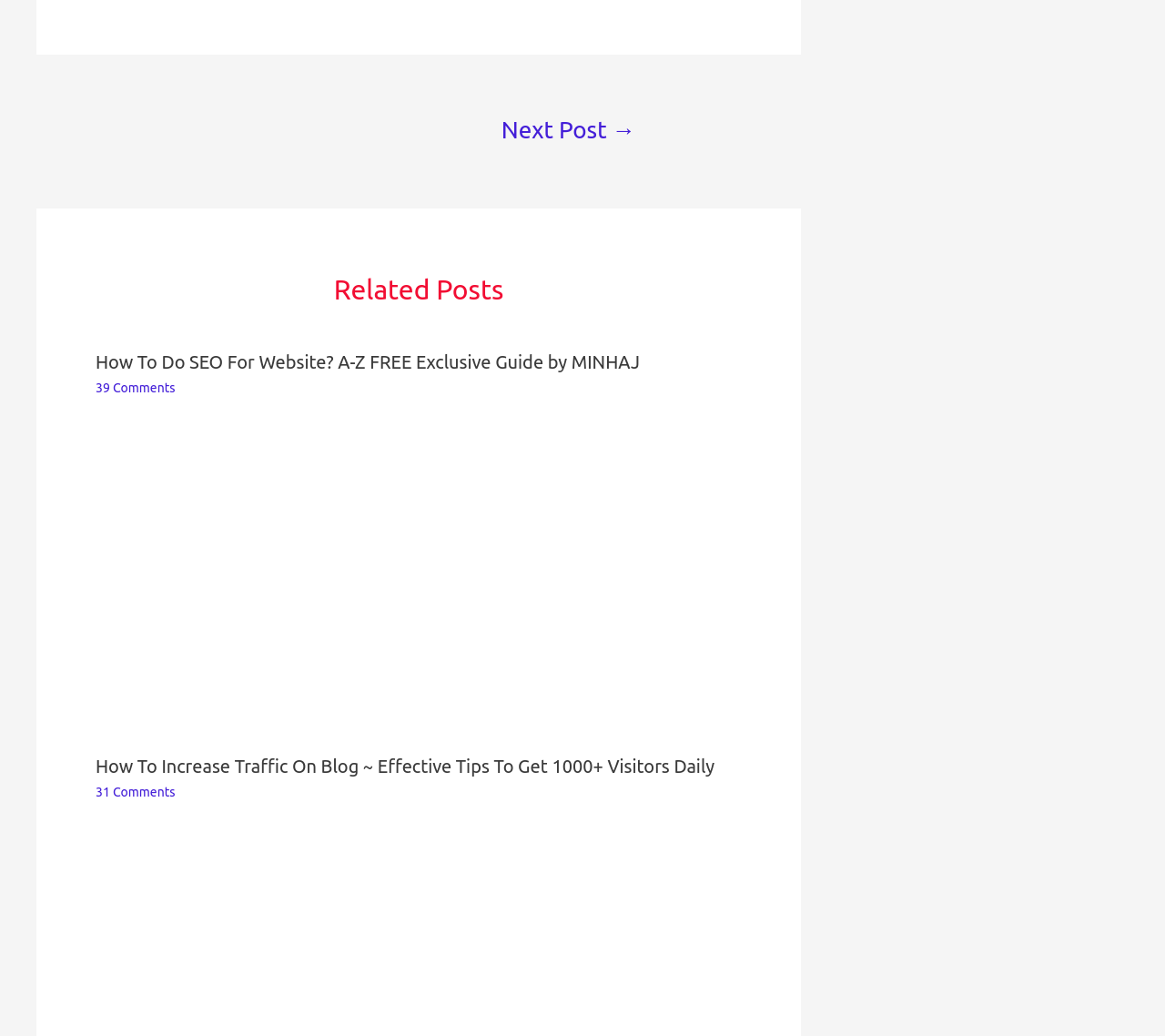How many comments does the second related post have?
Examine the image and give a concise answer in one word or a short phrase.

31 Comments